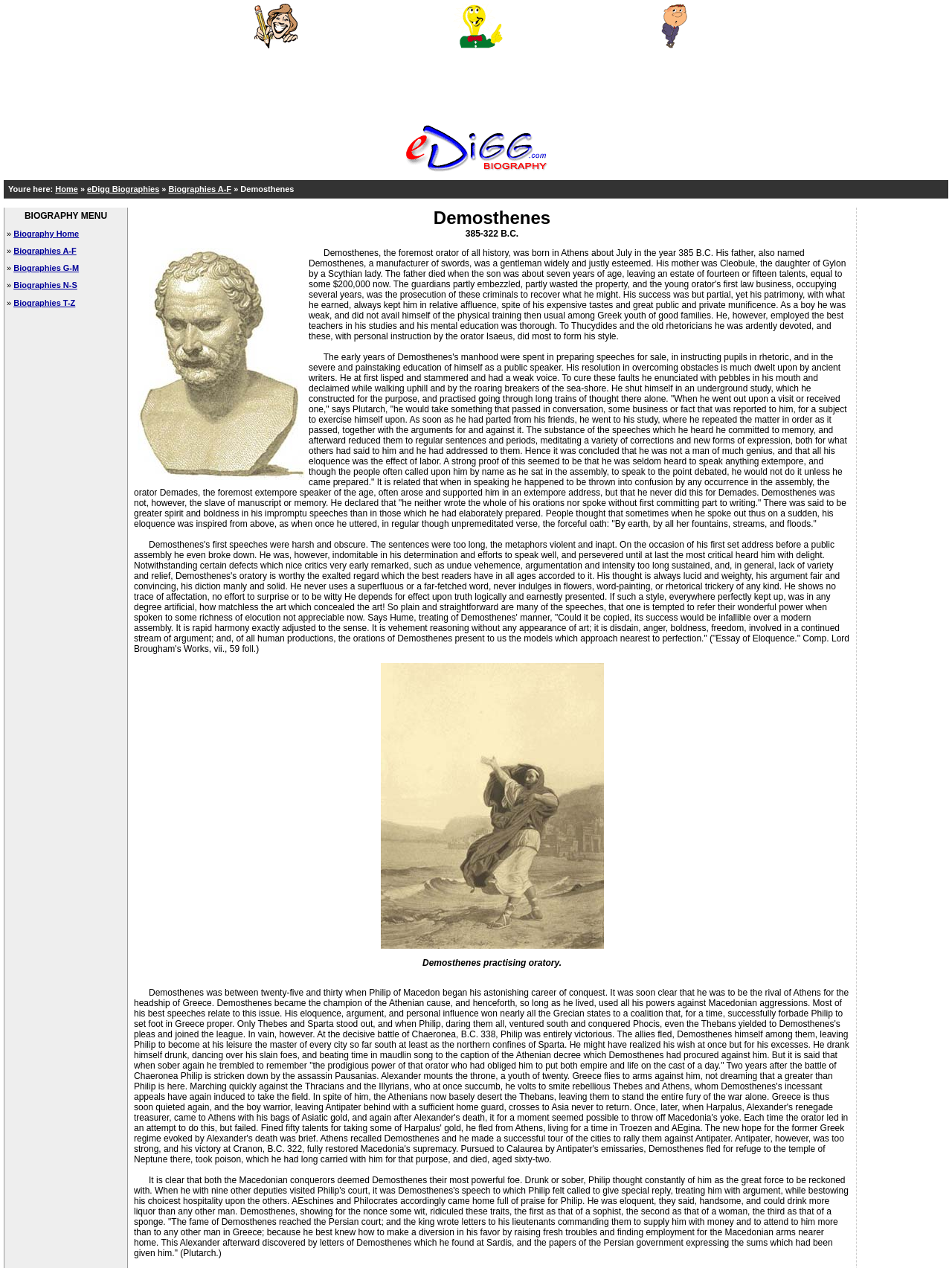Who was the king of Macedon that Demosthenes opposed?
Please respond to the question with as much detail as possible.

According to the webpage content, Demosthenes opposed Philip of Macedon, who began his career of conquest when Demosthenes was between 25 and 30 years old.